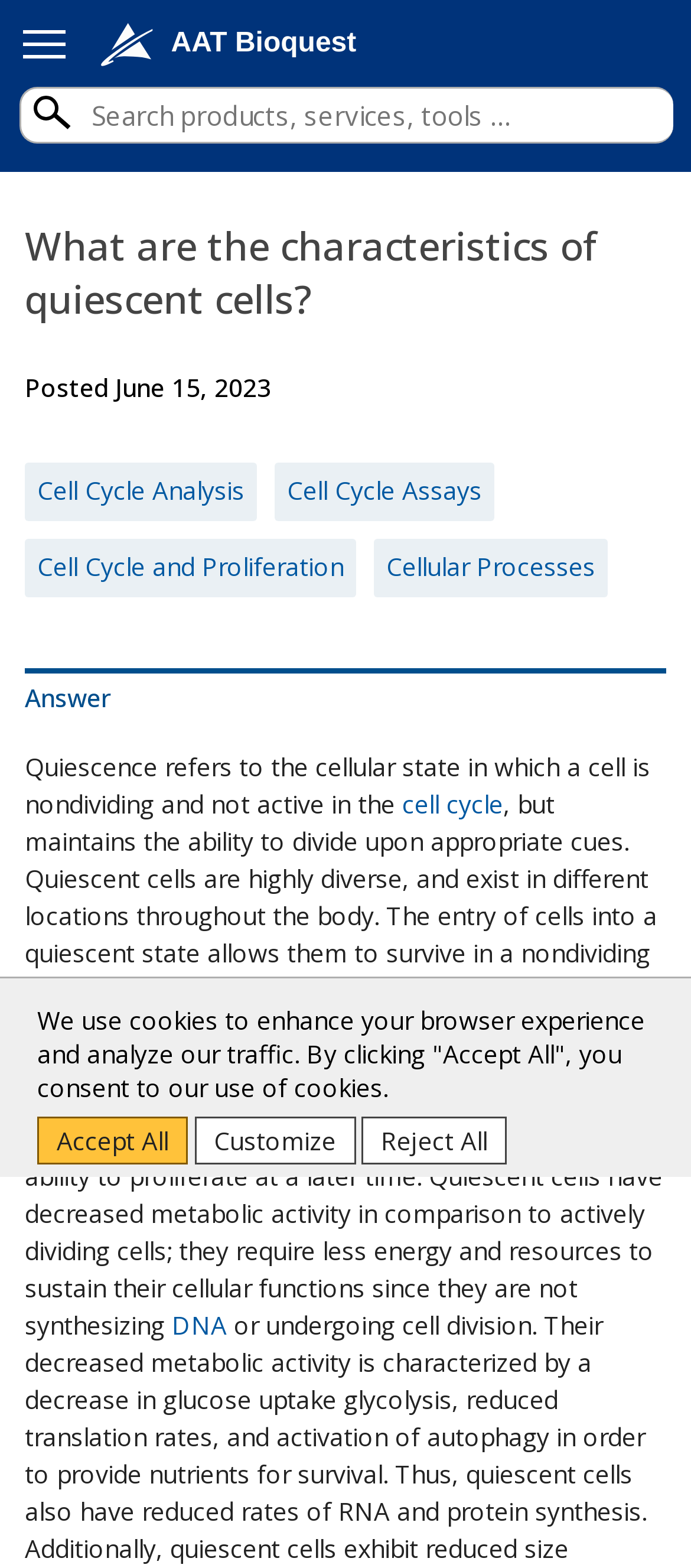Please examine the image and provide a detailed answer to the question: What is the purpose of quiescent cells?

The article states that quiescent cells are able to survive in a nondividing state for extended periods of time and to enable mechanisms to protect themselves from damage. This information can be found in the paragraph that starts with 'Quiescence refers to the cellular state...'.